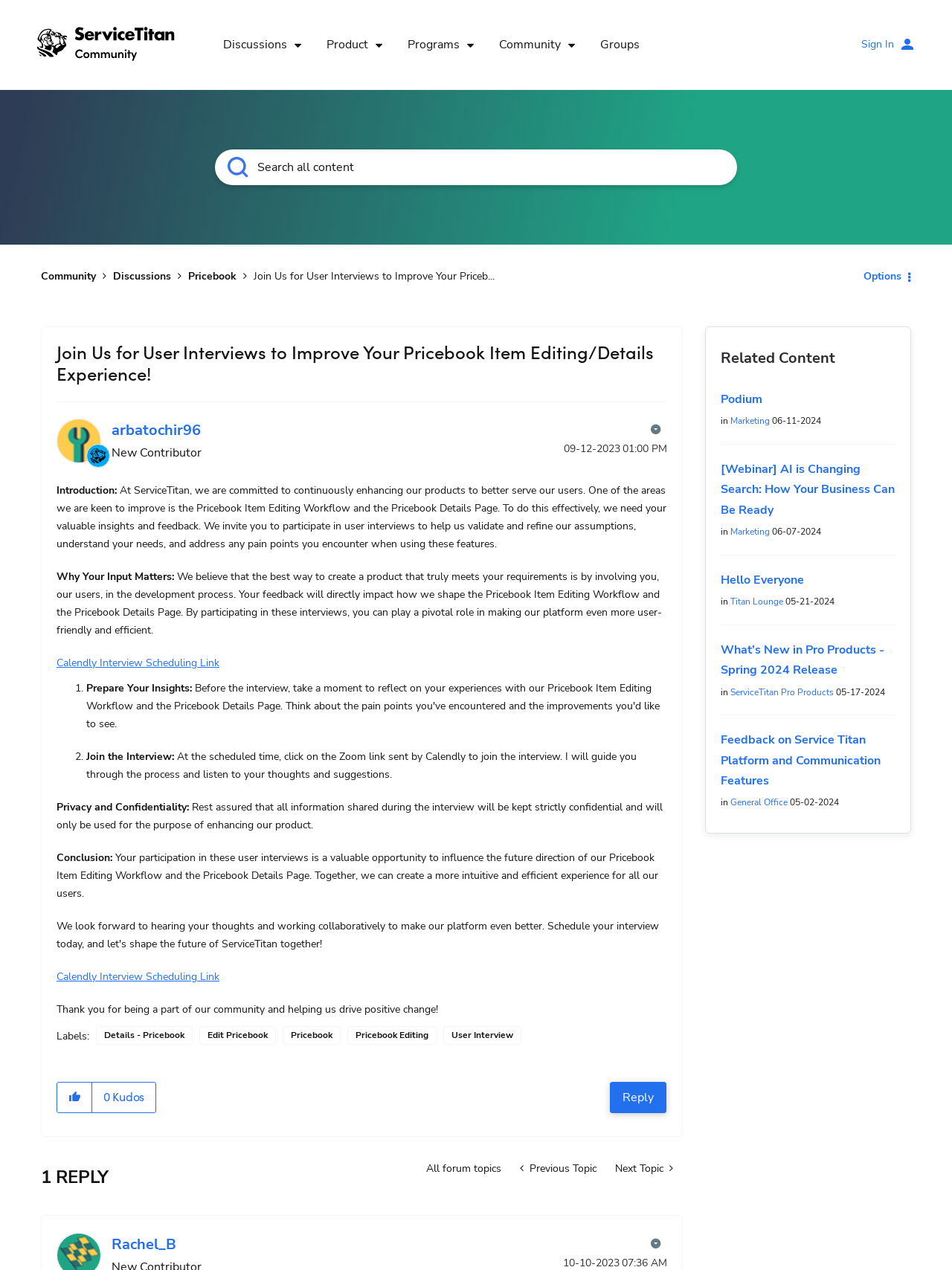Provide a comprehensive caption for the webpage.

This webpage is part of the ServiceTitan Community, as indicated by the heading at the top left corner. The page has a navigation menu at the top, with links to "Discussions", "Product", "Programs", "Community", and "Groups". There is also a search bar and a "Sign In" button at the top right corner.

Below the navigation menu, there is a breadcrumb navigation section that shows the current page's location within the community. The page title, "Join Us for User Interviews to Improve Your Pricebook Item Editing/Details Experience!", is displayed prominently in the middle of the page.

The main content of the page is divided into several sections. The first section introduces the purpose of the user interviews and explains how they will help improve the Pricebook Item Editing Workflow and the Pricebook Details Page. This section includes a brief description of the benefits of participating in the interviews.

The next section explains why user input matters and how it will impact the development of the Pricebook features. This section also includes a link to schedule an interview using Calendly.

The following sections provide more details about the interview process, including how to prepare and what to expect during the interview. There is also a section on privacy and confidentiality, assuring users that all information shared during the interview will be kept confidential.

At the bottom of the page, there are links to related content, including webinars and community topics. There is also a section displaying the total number of kudos the post has received, with an option to give kudos. A "Reply" button allows users to respond to the post.

On the right side of the page, there is a sidebar with links to other community topics and a "Related Content" section that displays a list of related topics.